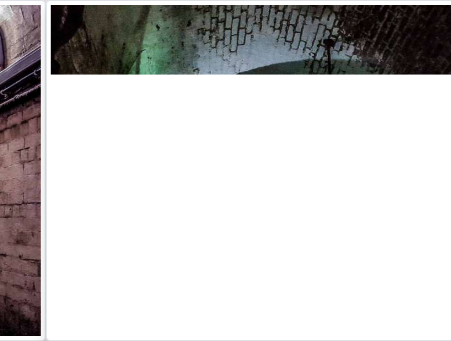What kind of architecture is present?
Answer with a single word or short phrase according to what you see in the image.

Old stone walls